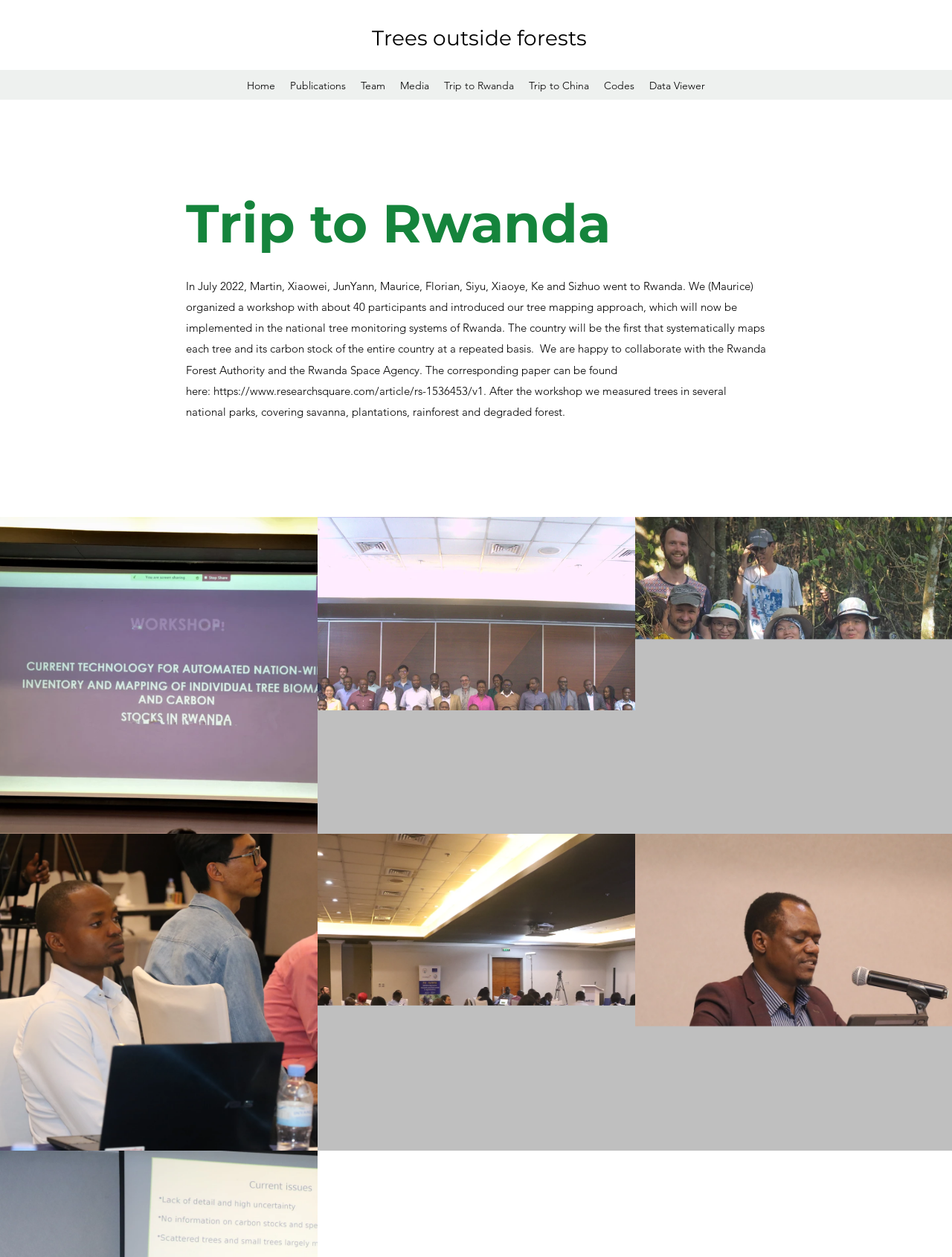Find the bounding box coordinates of the element's region that should be clicked in order to follow the given instruction: "visit research square website". The coordinates should consist of four float numbers between 0 and 1, i.e., [left, top, right, bottom].

[0.262, 0.305, 0.394, 0.316]